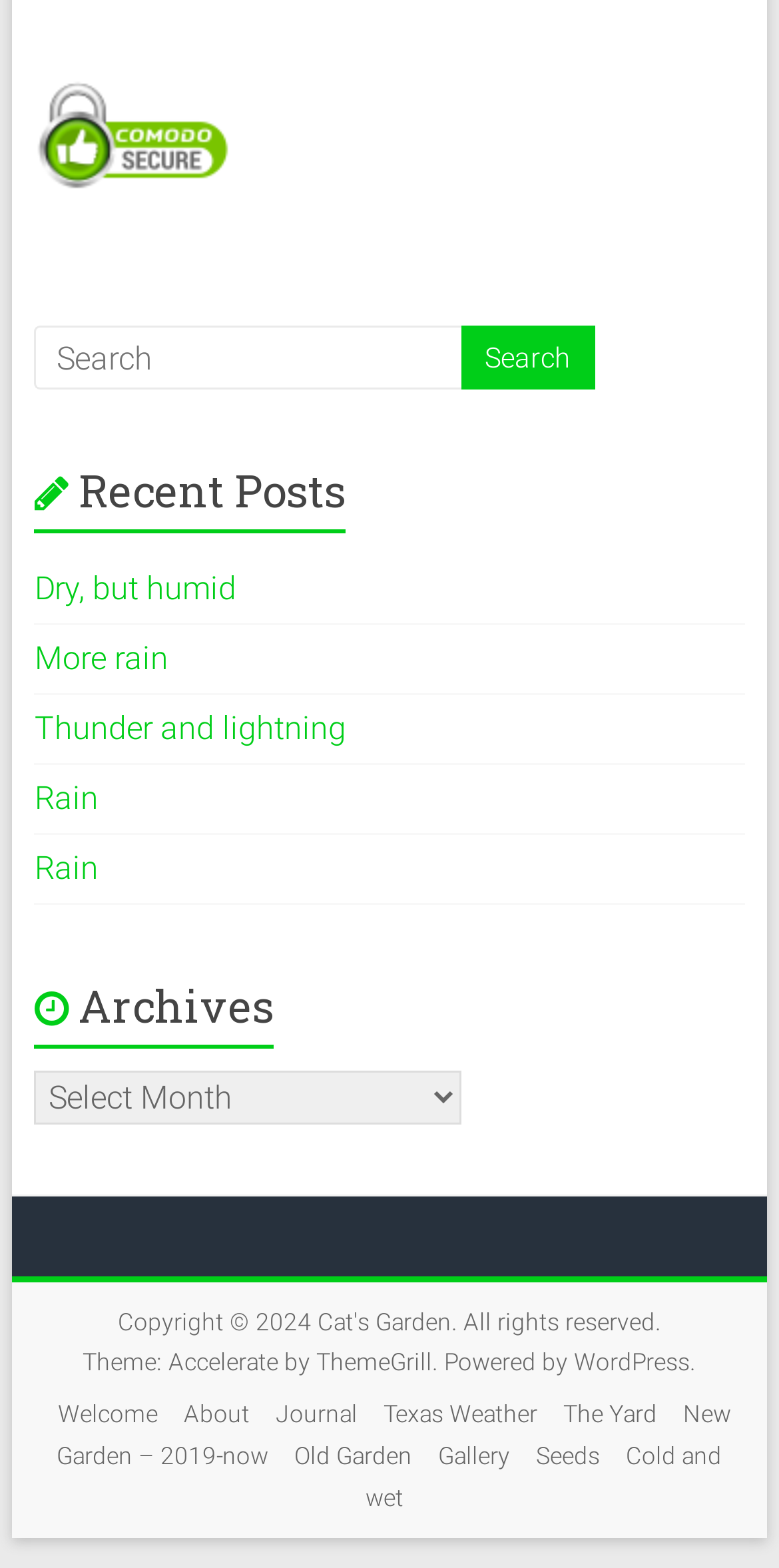Locate the bounding box coordinates of the area that needs to be clicked to fulfill the following instruction: "Select archives". The coordinates should be in the format of four float numbers between 0 and 1, namely [left, top, right, bottom].

[0.044, 0.683, 0.591, 0.717]